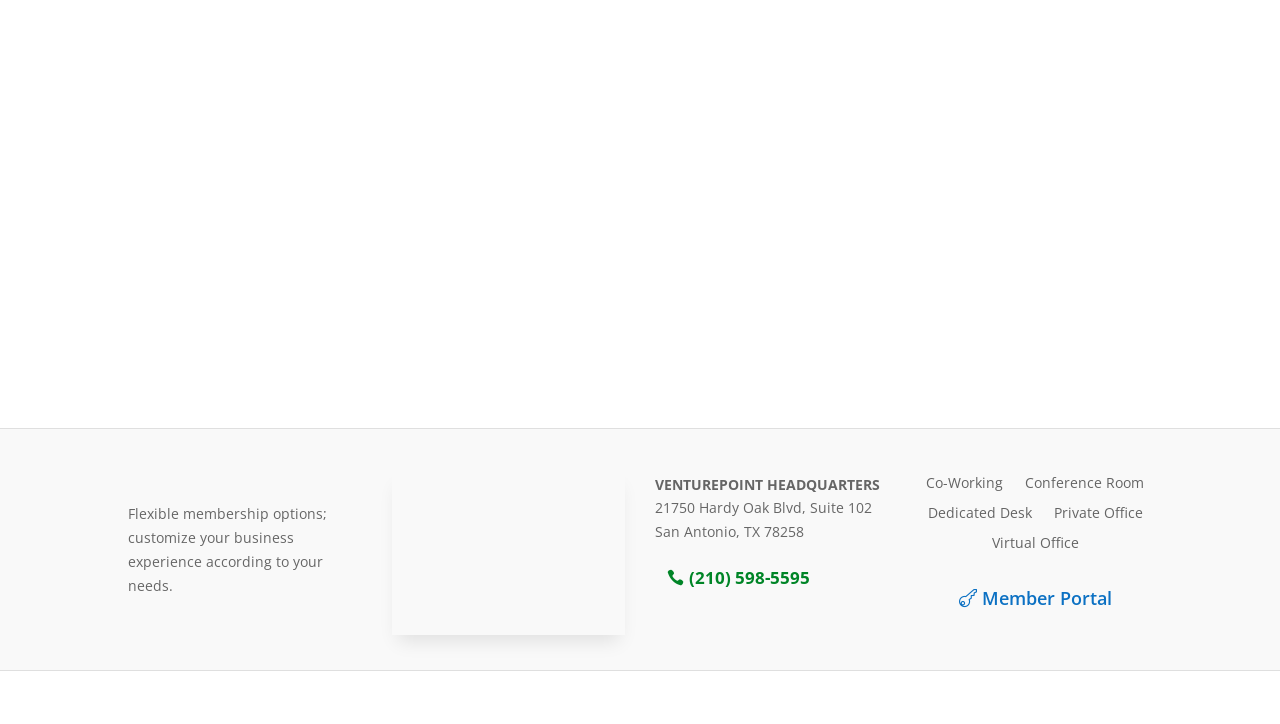Identify the bounding box coordinates of the area you need to click to perform the following instruction: "Call (210) 598-5595".

[0.512, 0.773, 0.642, 0.827]